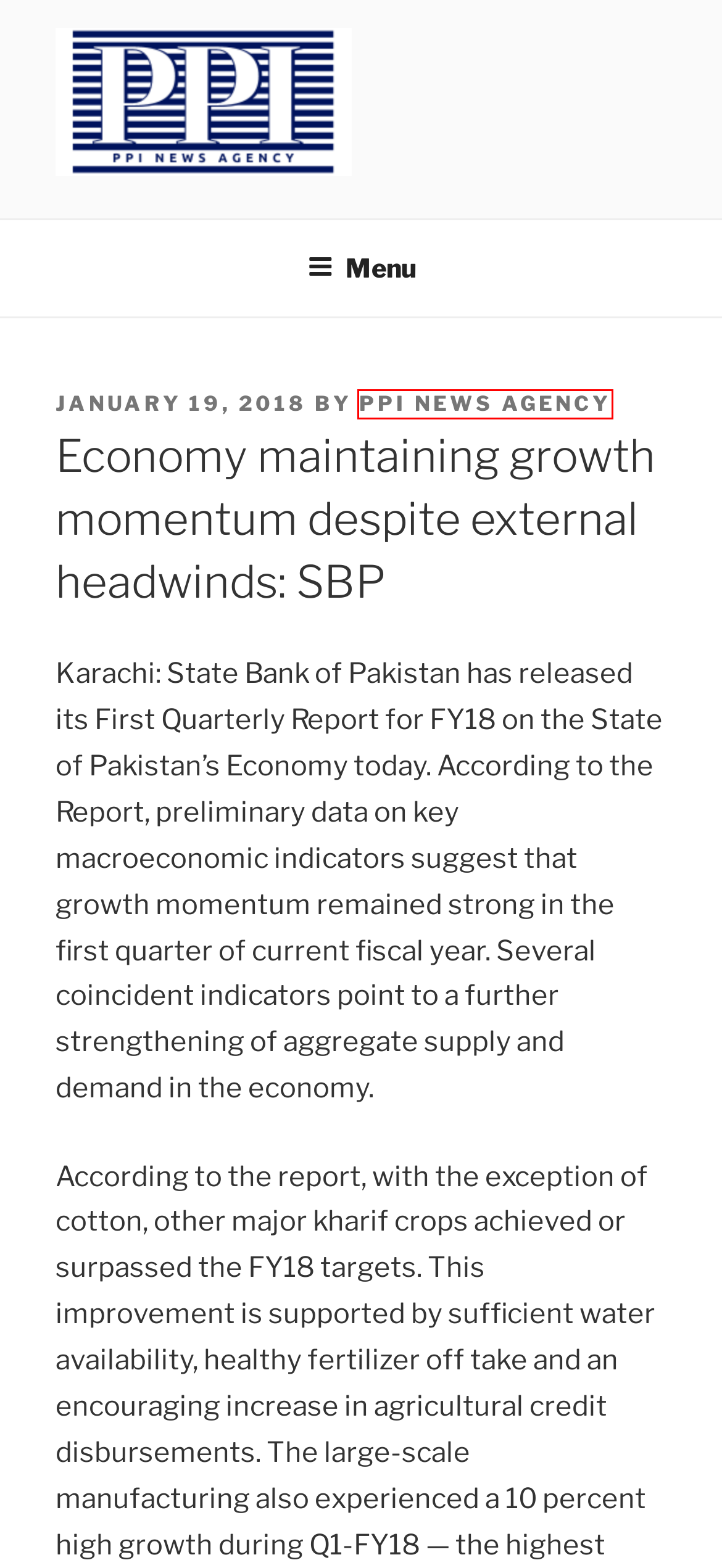You have a screenshot of a webpage with a red rectangle bounding box. Identify the best webpage description that corresponds to the new webpage after clicking the element within the red bounding box. Here are the candidates:
A. PPI News Agency – Pakistan Press International
B. India continues unprovoked cease fire violations – PPI News Agency
C. PPI News Agency – PPI News Agency
D. Blog Tool, Publishing Platform, and CMS – WordPress.org
E. ﻿PDMA releases report on rain-related damages in Punjab – PPI News Agency
F. Karachi – PPI News Agency
G. ﻿Ice cream vendor kidnapped near Sardarpur – PPI News Agency
H. India committing brutalities on IOK people – PPI News Agency

C